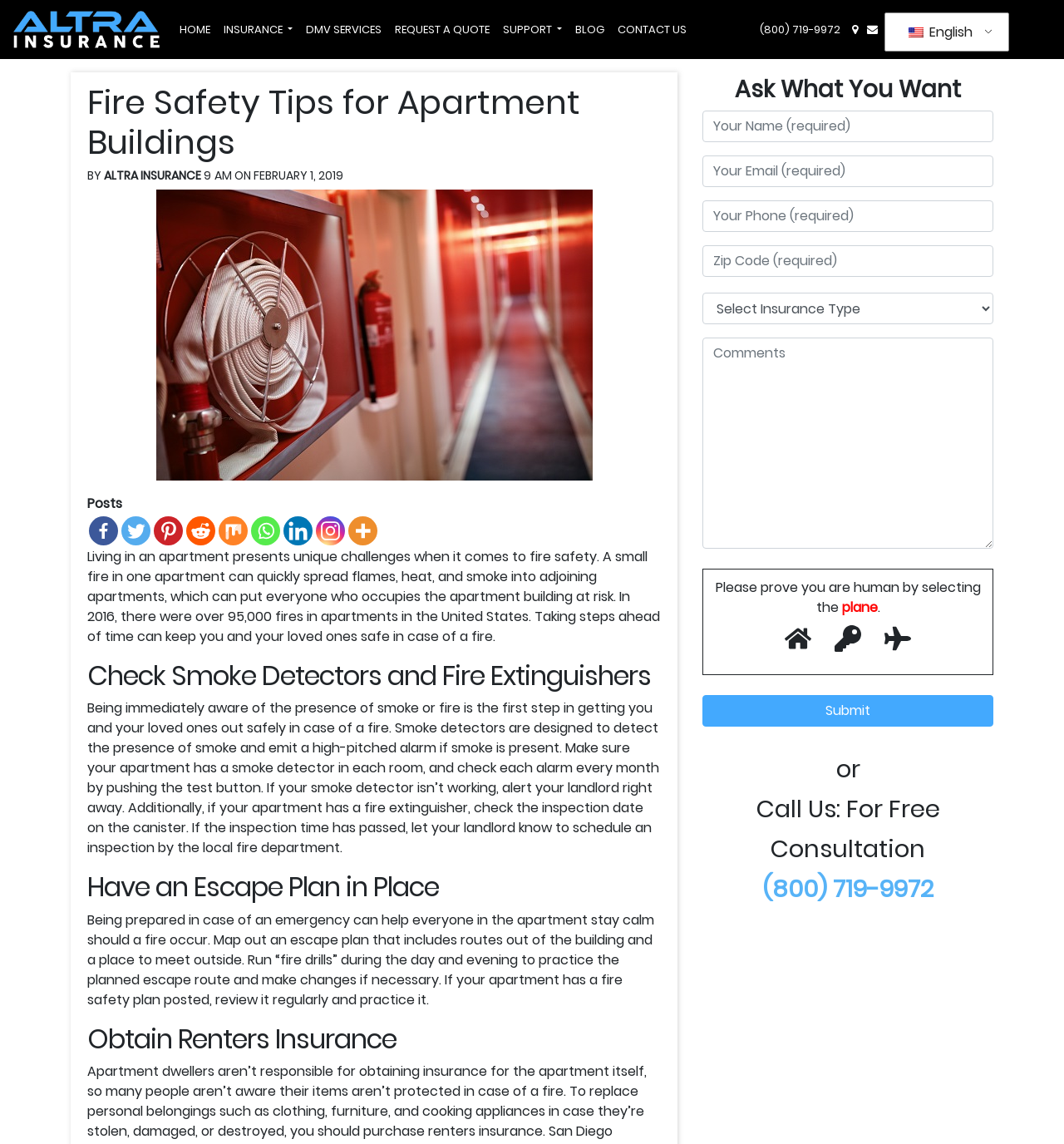What is the main topic of this webpage?
From the details in the image, answer the question comprehensively.

Based on the webpage content, I can see that the main topic is fire safety, specifically in apartment buildings. The headings and paragraphs all relate to this topic, providing tips and information on how to stay safe in case of a fire.